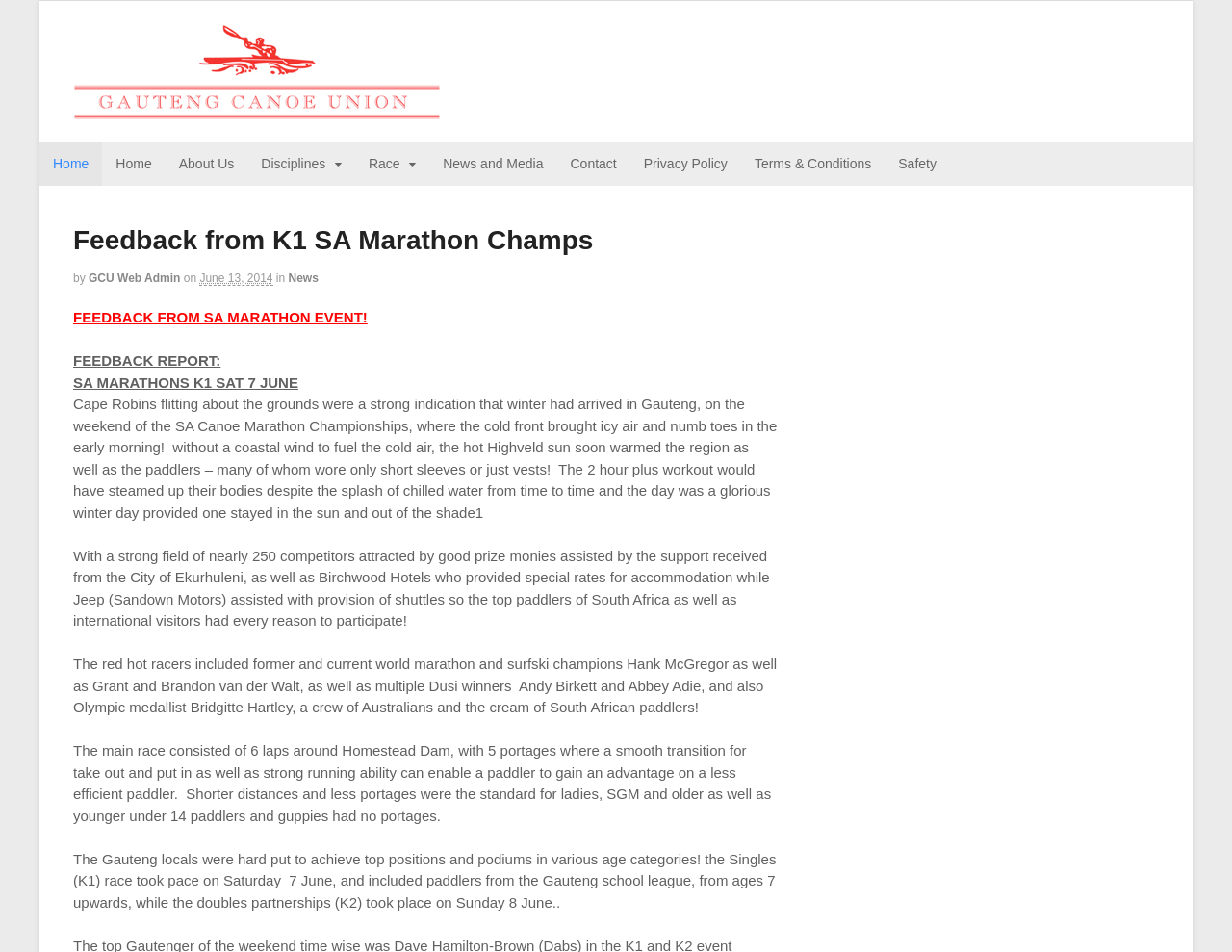Analyze the image and answer the question with as much detail as possible: 
What is the name of the dam where the main race took place?

The name of the dam where the main race took place can be found in the text, where it is written as 'The main race consisted of 6 laps around Homestead Dam...'.